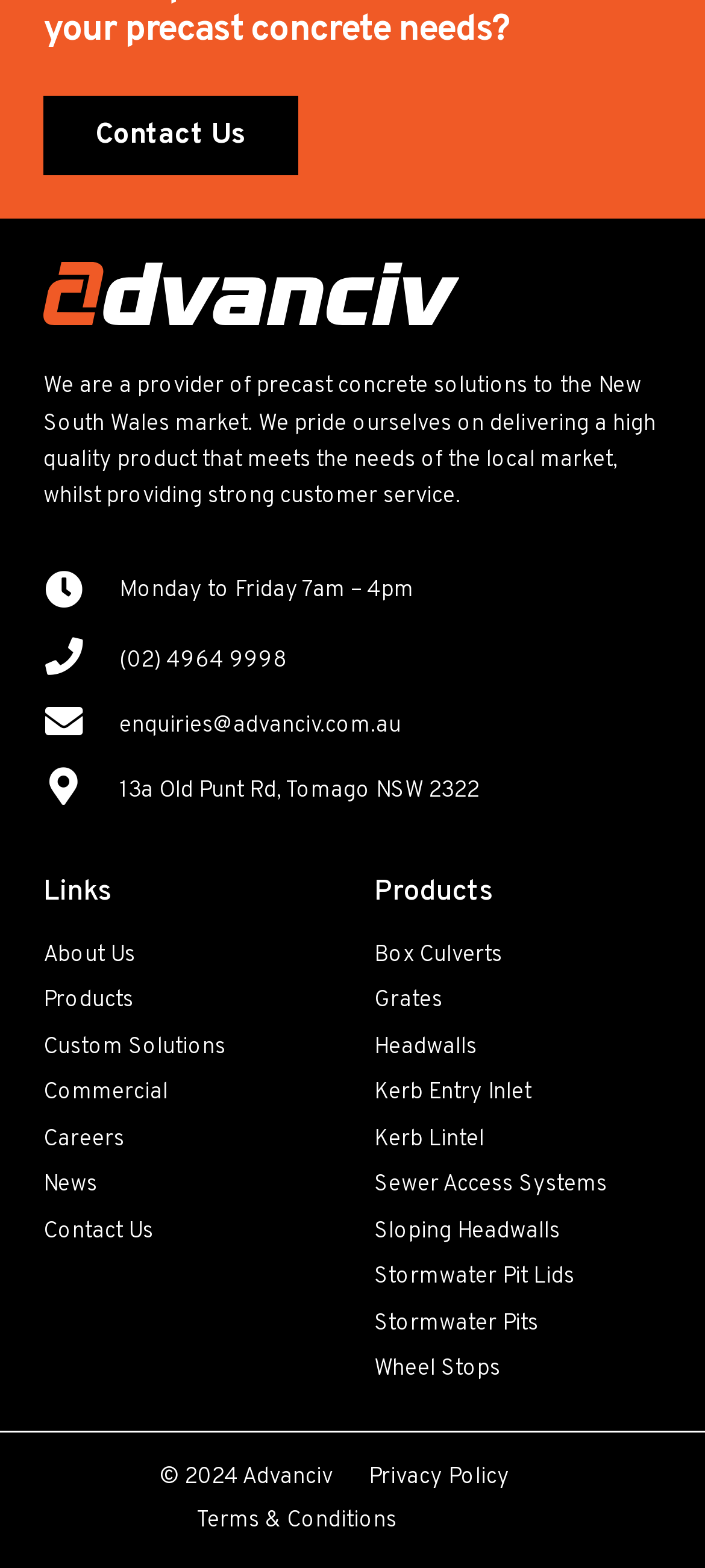Please specify the bounding box coordinates of the clickable region necessary for completing the following instruction: "Click Contact Us". The coordinates must consist of four float numbers between 0 and 1, i.e., [left, top, right, bottom].

[0.062, 0.061, 0.422, 0.112]